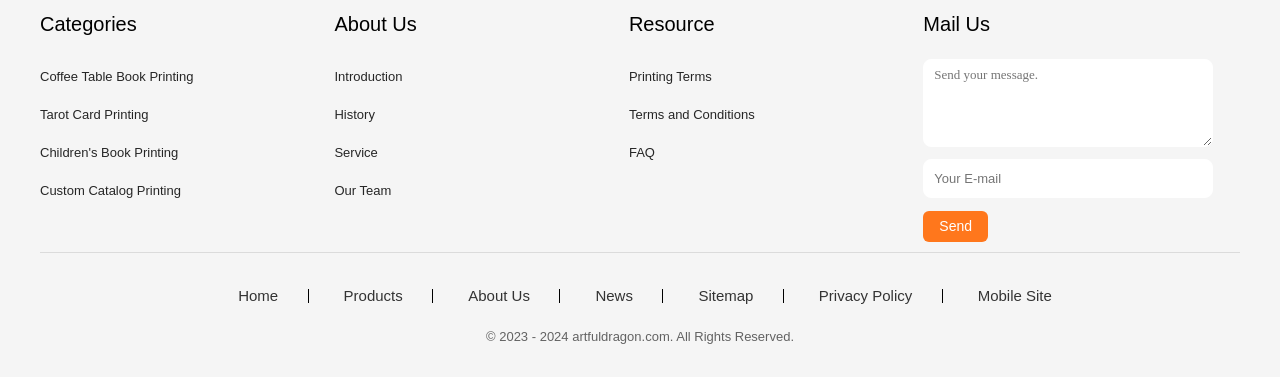What is the purpose of the textbox at the bottom right?
Using the image, give a concise answer in the form of a single word or short phrase.

Send your message